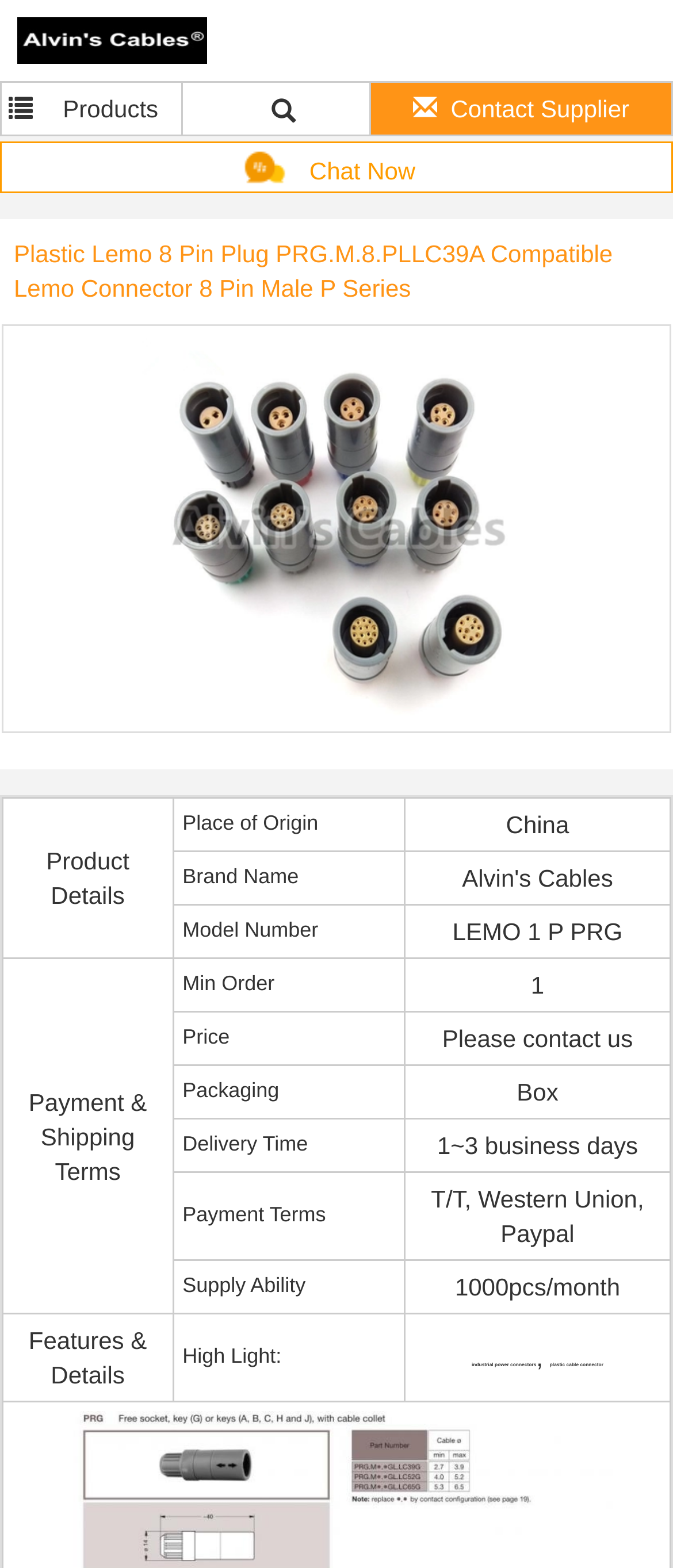Please identify the bounding box coordinates of the element that needs to be clicked to perform the following instruction: "Chat now".

[0.0, 0.09, 1.0, 0.123]